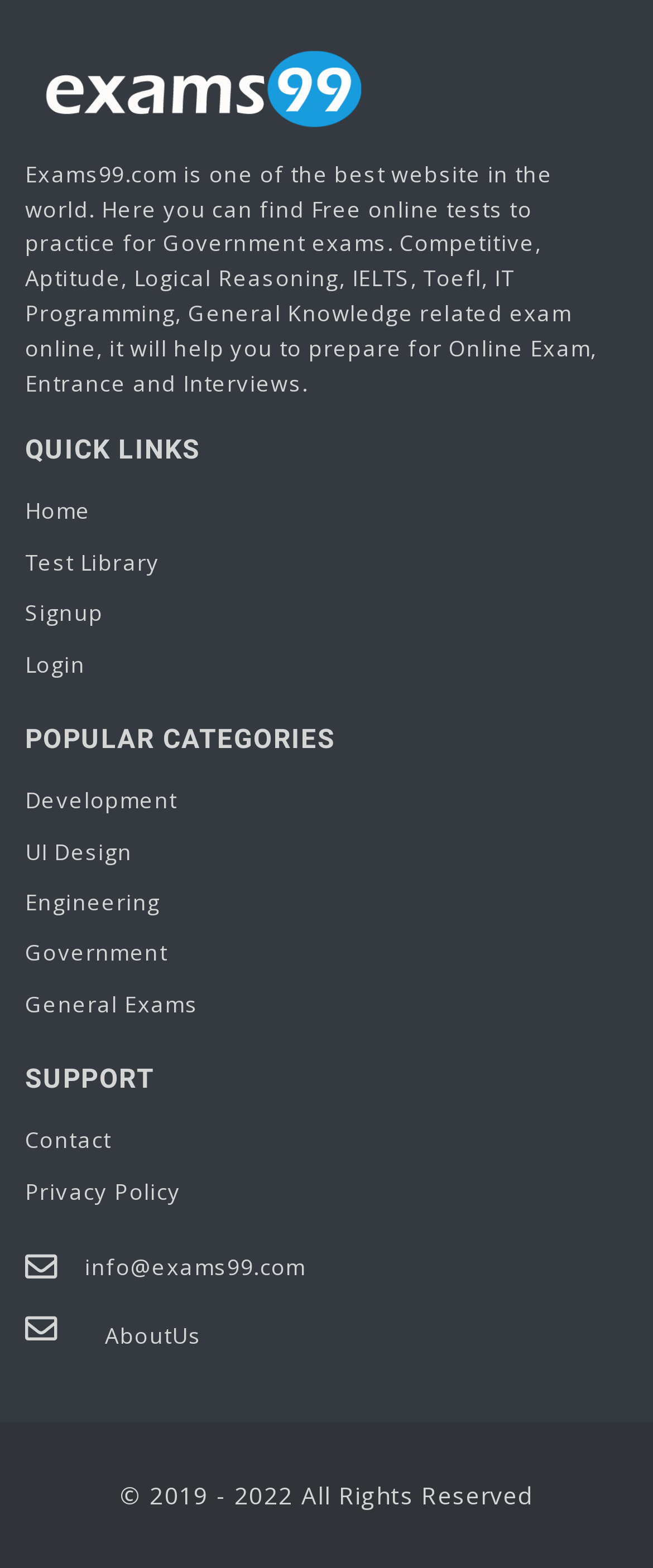What is the copyright year range of the website?
Based on the visual, give a brief answer using one word or a short phrase.

2019-2022